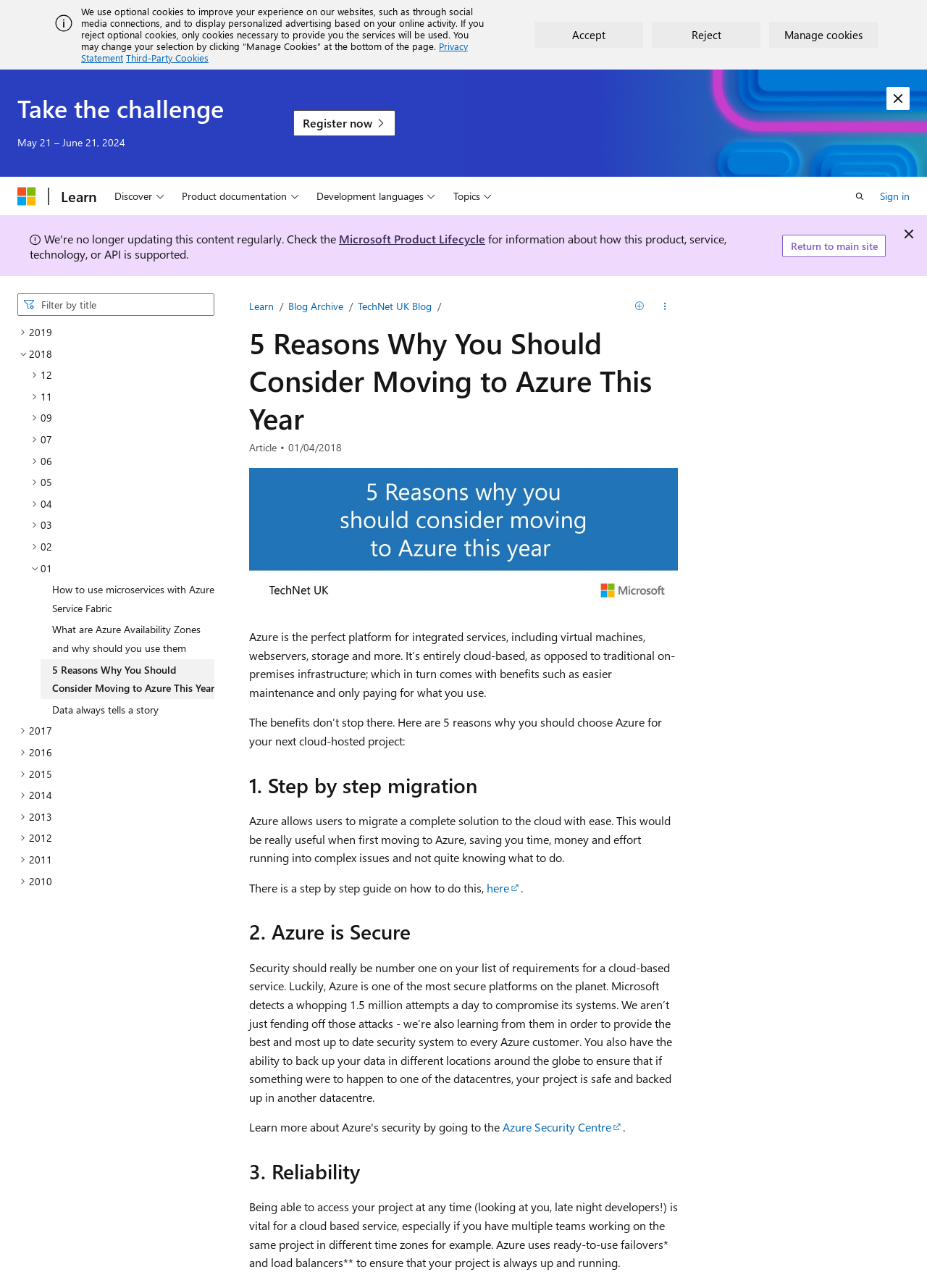Pinpoint the bounding box coordinates of the area that must be clicked to complete this instruction: "Open the search".

[0.912, 0.142, 0.943, 0.162]